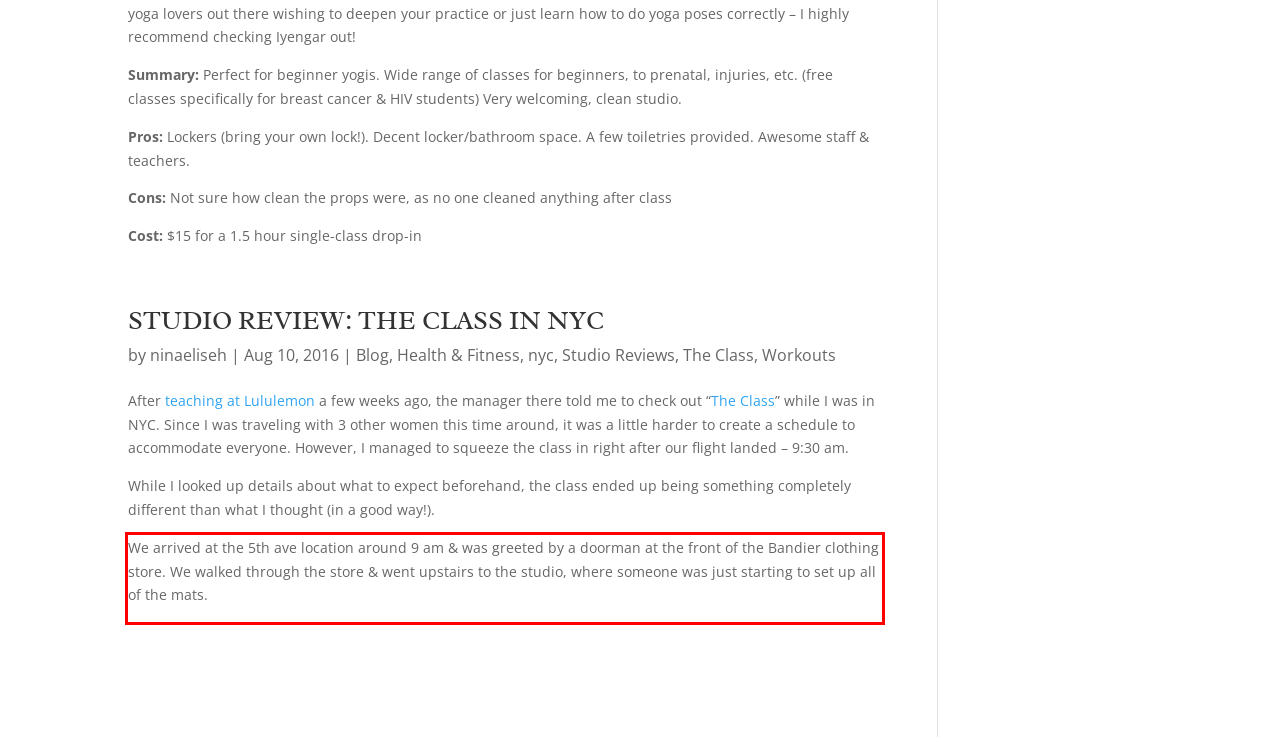Given a screenshot of a webpage, locate the red bounding box and extract the text it encloses.

We arrived at the 5th ave location around 9 am & was greeted by a doorman at the front of the Bandier clothing store. We walked through the store & went upstairs to the studio, where someone was just starting to set up all of the mats.